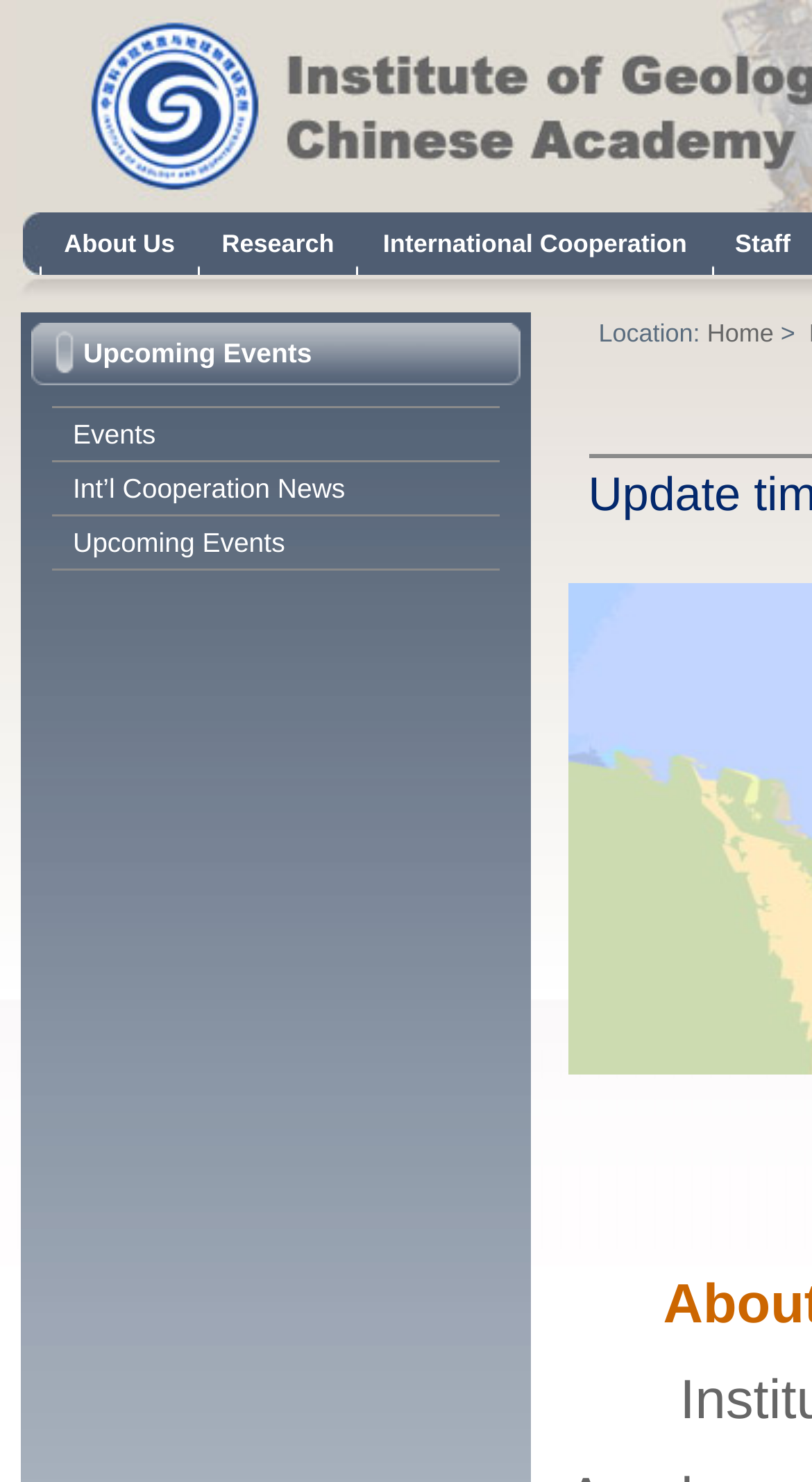Please determine the bounding box coordinates, formatted as (top-left x, top-left y, bottom-right x, bottom-right y), with all values as floating point numbers between 0 and 1. Identify the bounding box of the region described as: Upcoming Events

[0.103, 0.228, 0.384, 0.249]